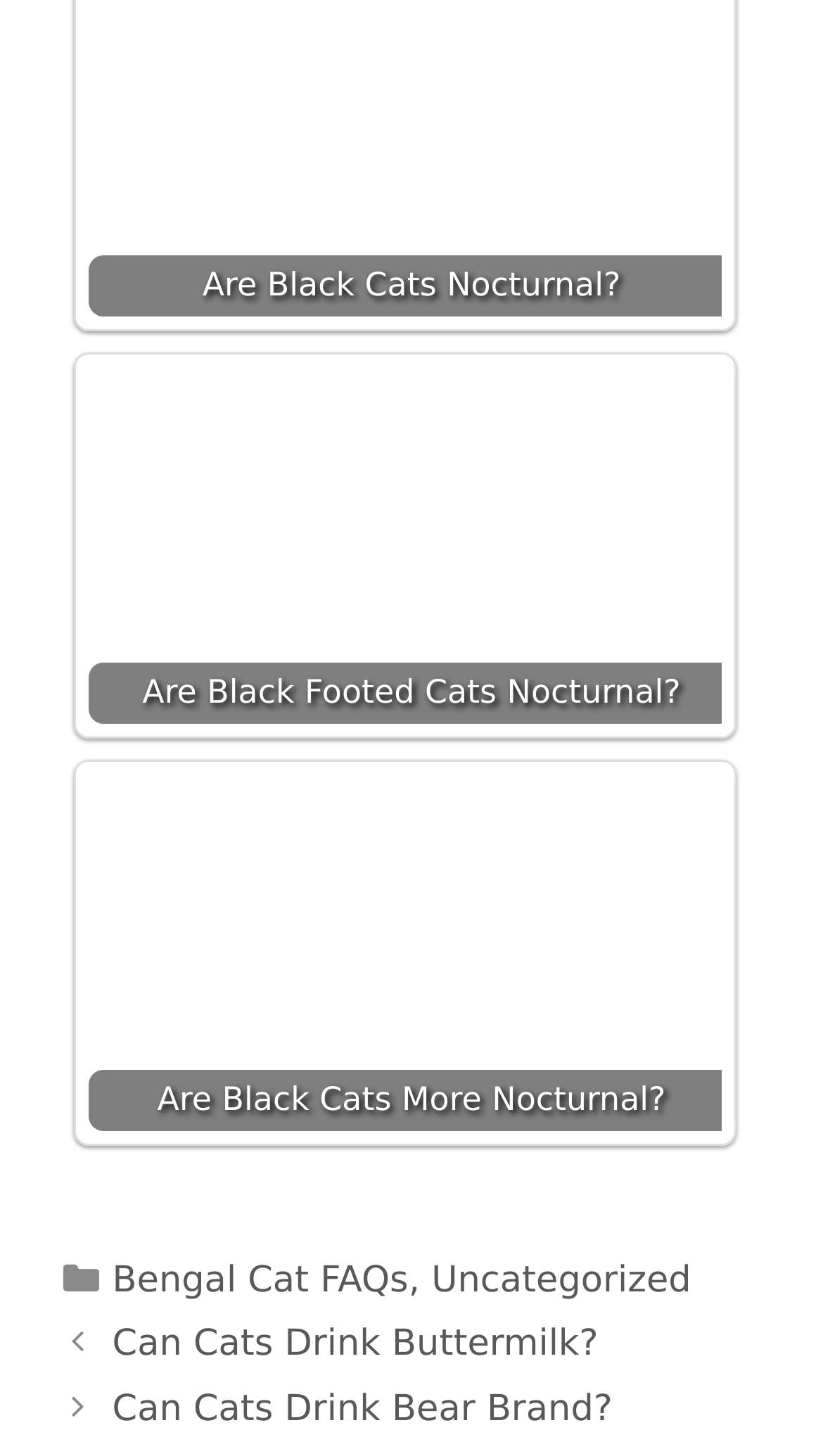What is the topic of the second link?
Kindly offer a comprehensive and detailed response to the question.

The second link on the webpage has an image with the text 'Are Black Cats More Nocturnal?' which suggests that the topic of the link is about Black Cats.